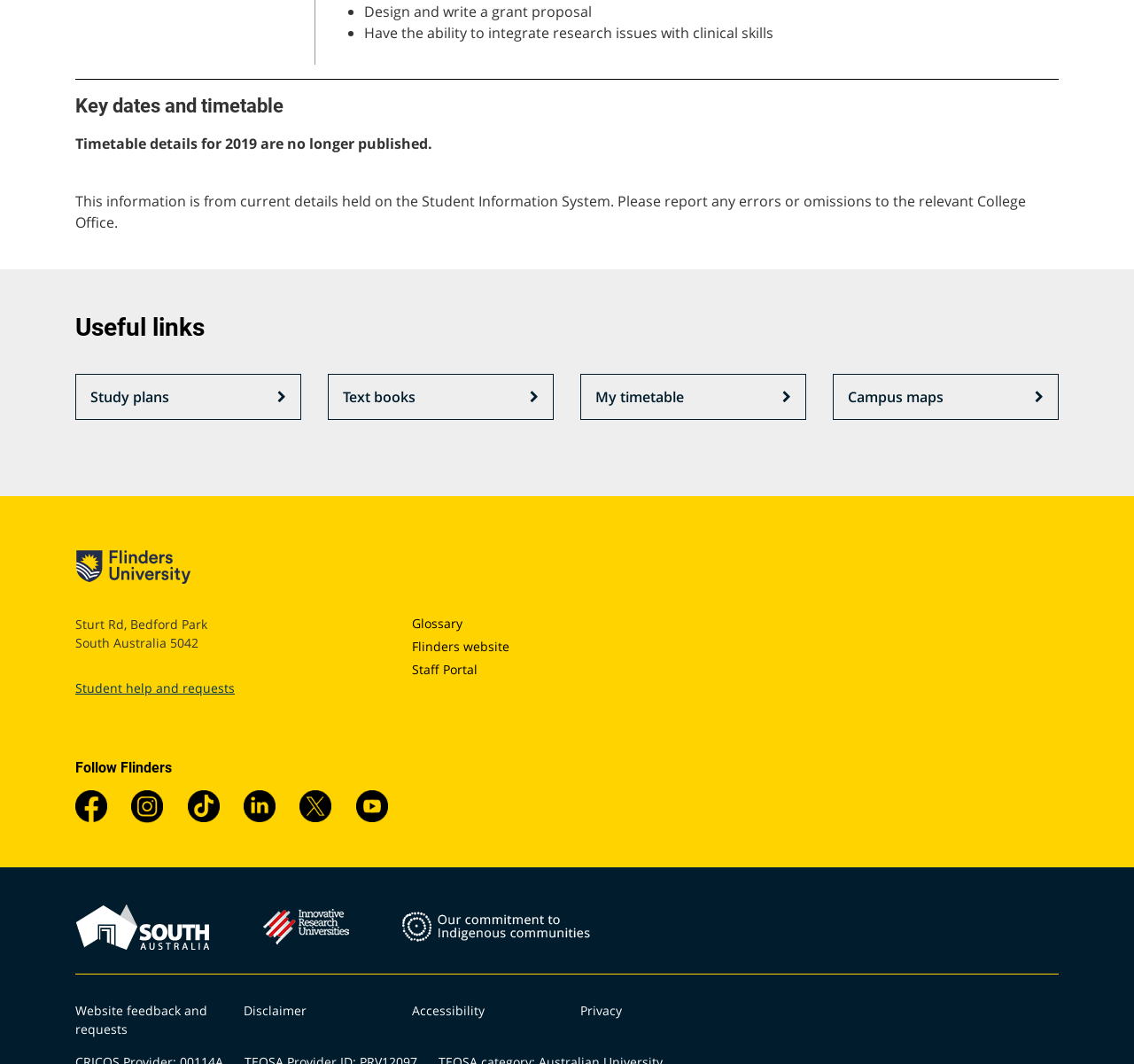Specify the bounding box coordinates of the element's region that should be clicked to achieve the following instruction: "Click on 'Study plans'". The bounding box coordinates consist of four float numbers between 0 and 1, in the format [left, top, right, bottom].

[0.066, 0.351, 0.266, 0.394]